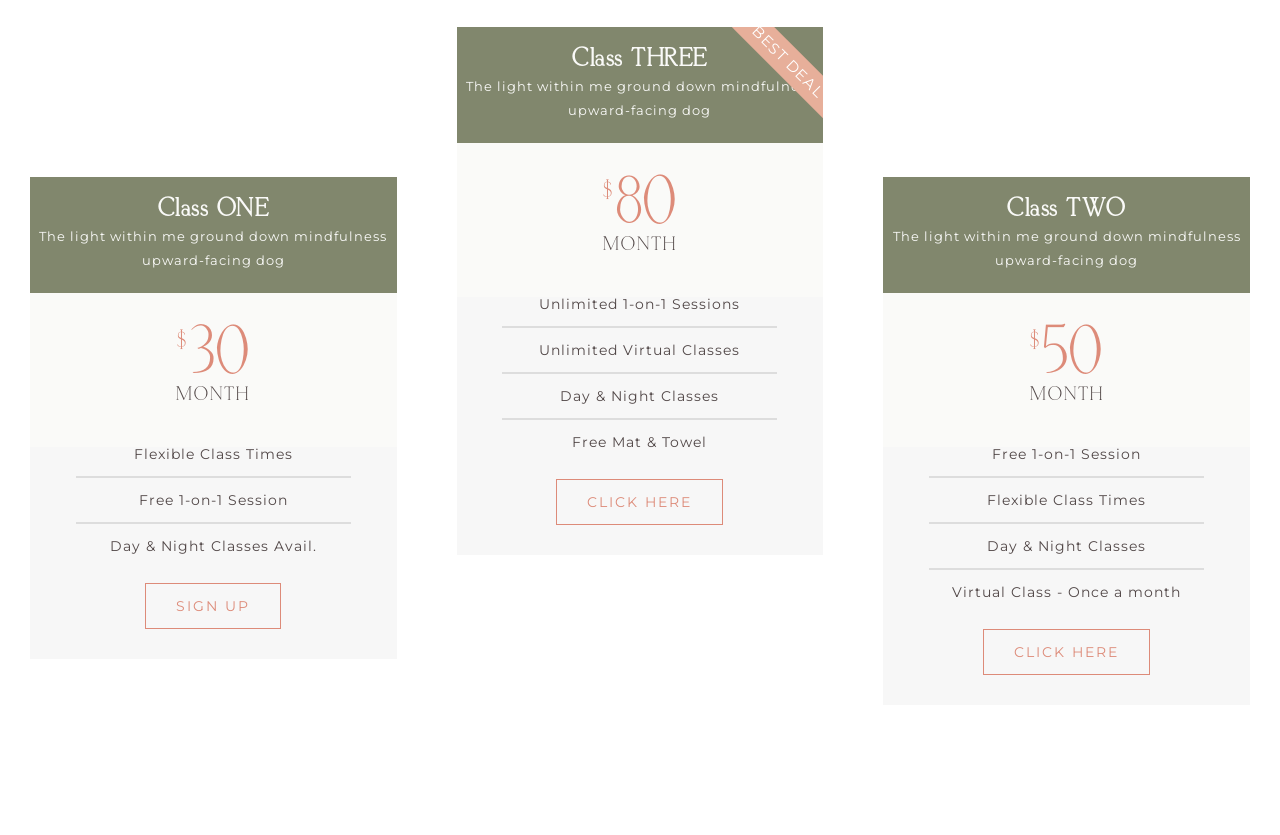Using the elements shown in the image, answer the question comprehensively: What is the call-to-action button text in Class ONE?

I found the call-to-action button text in Class ONE by looking at the link element under the heading 'Class ONE' and found that the text is 'SIGN UP'.